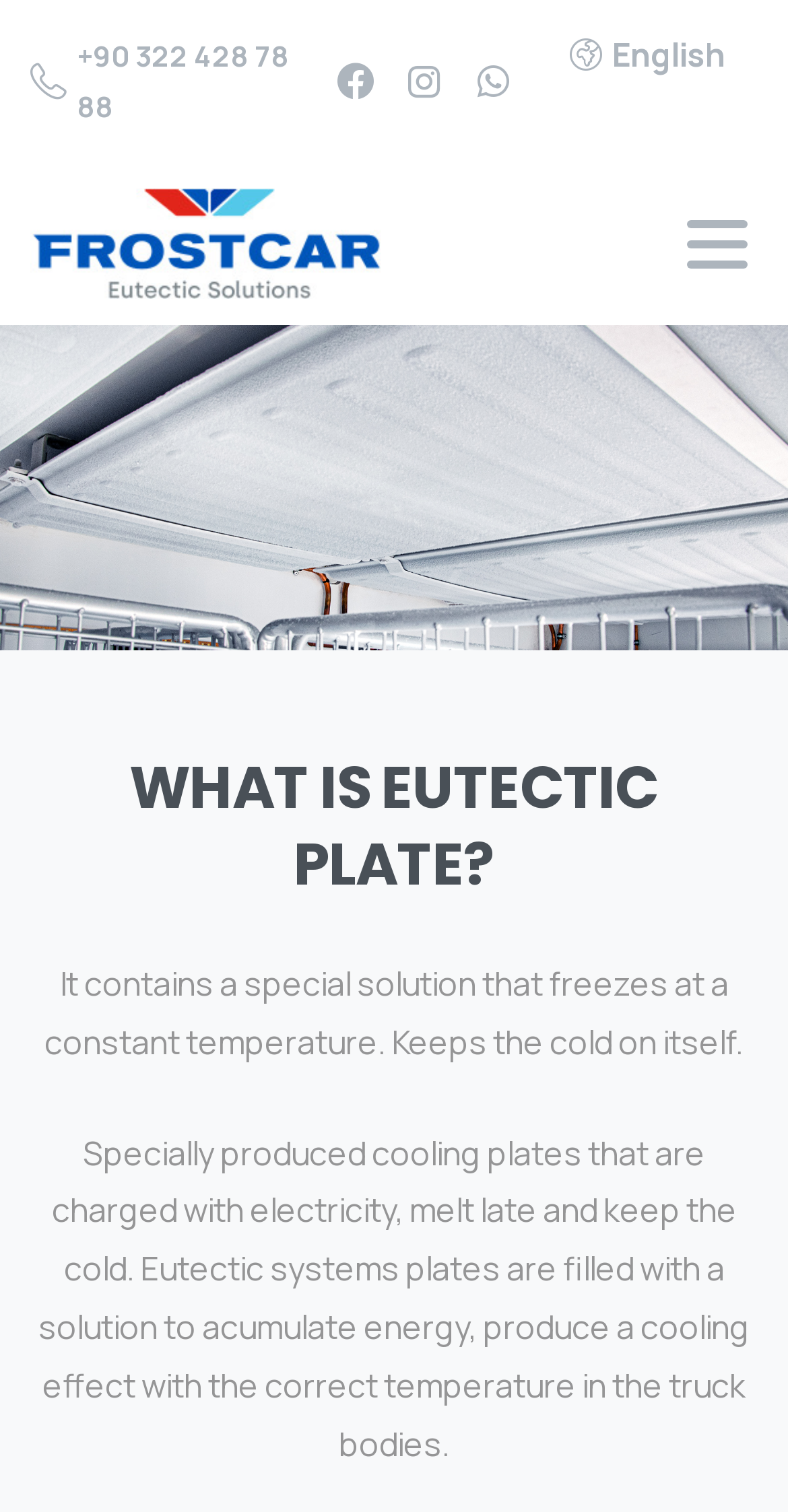Give a one-word or phrase response to the following question: What is the purpose of eutectic plates?

Cooling